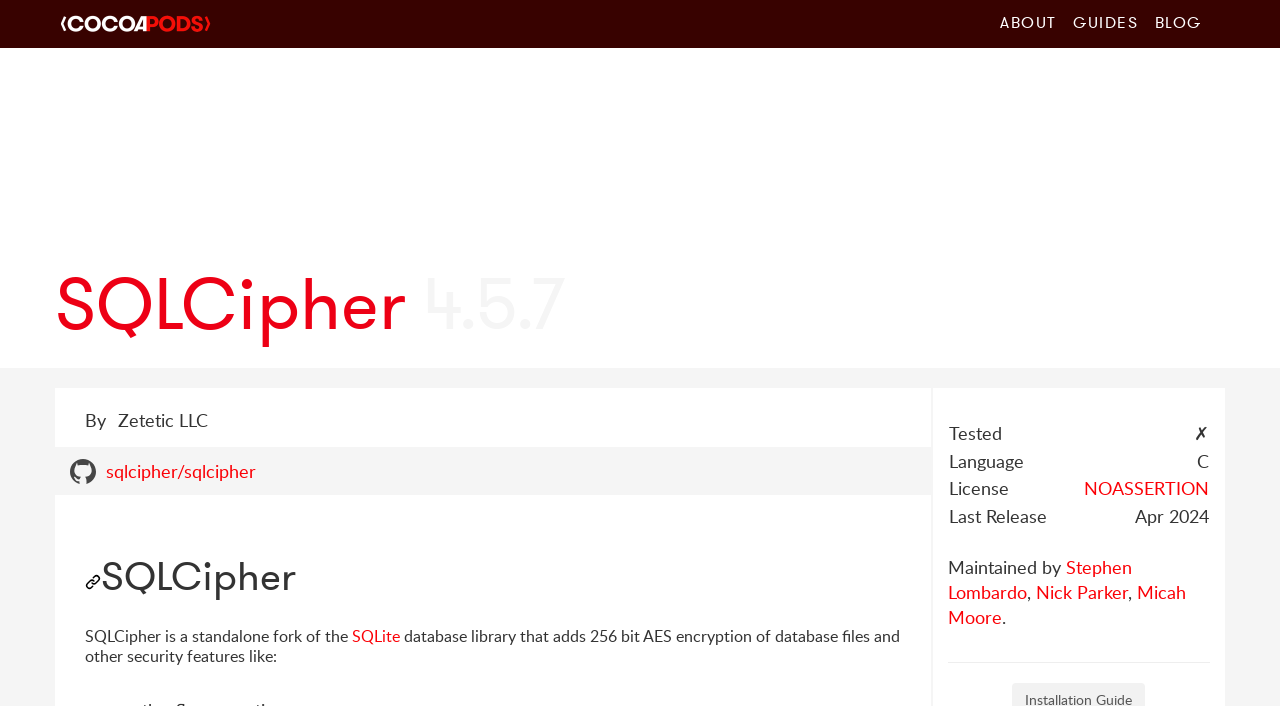Determine the bounding box coordinates of the clickable element to achieve the following action: 'Click on Stephen Lombardo'. Provide the coordinates as four float values between 0 and 1, formatted as [left, top, right, bottom].

[0.74, 0.786, 0.884, 0.856]